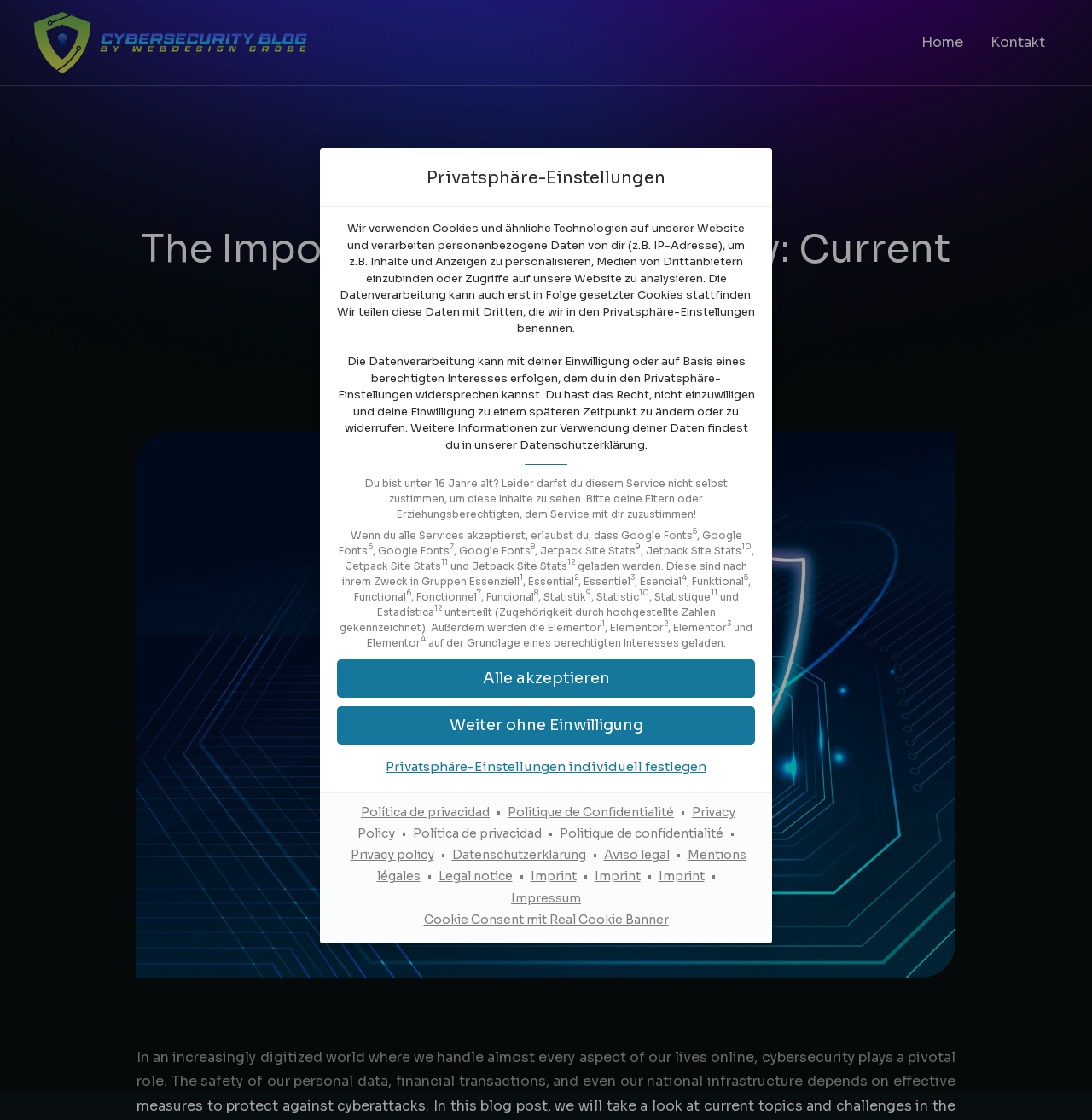Find the bounding box coordinates for the element described here: "Legal notice".

[0.397, 0.776, 0.473, 0.789]